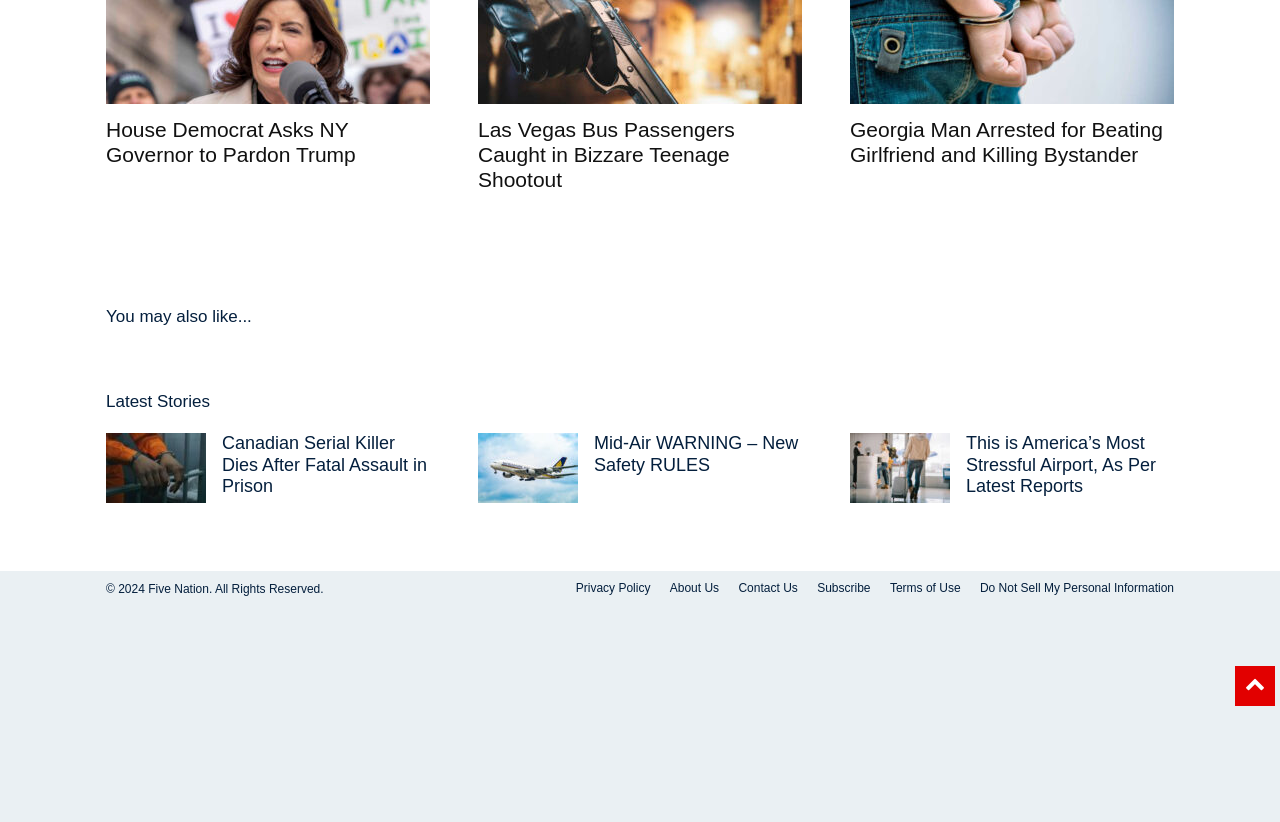Identify the bounding box coordinates for the UI element described as: "Garbage and recycling facilities". The coordinates should be provided as four floats between 0 and 1: [left, top, right, bottom].

None